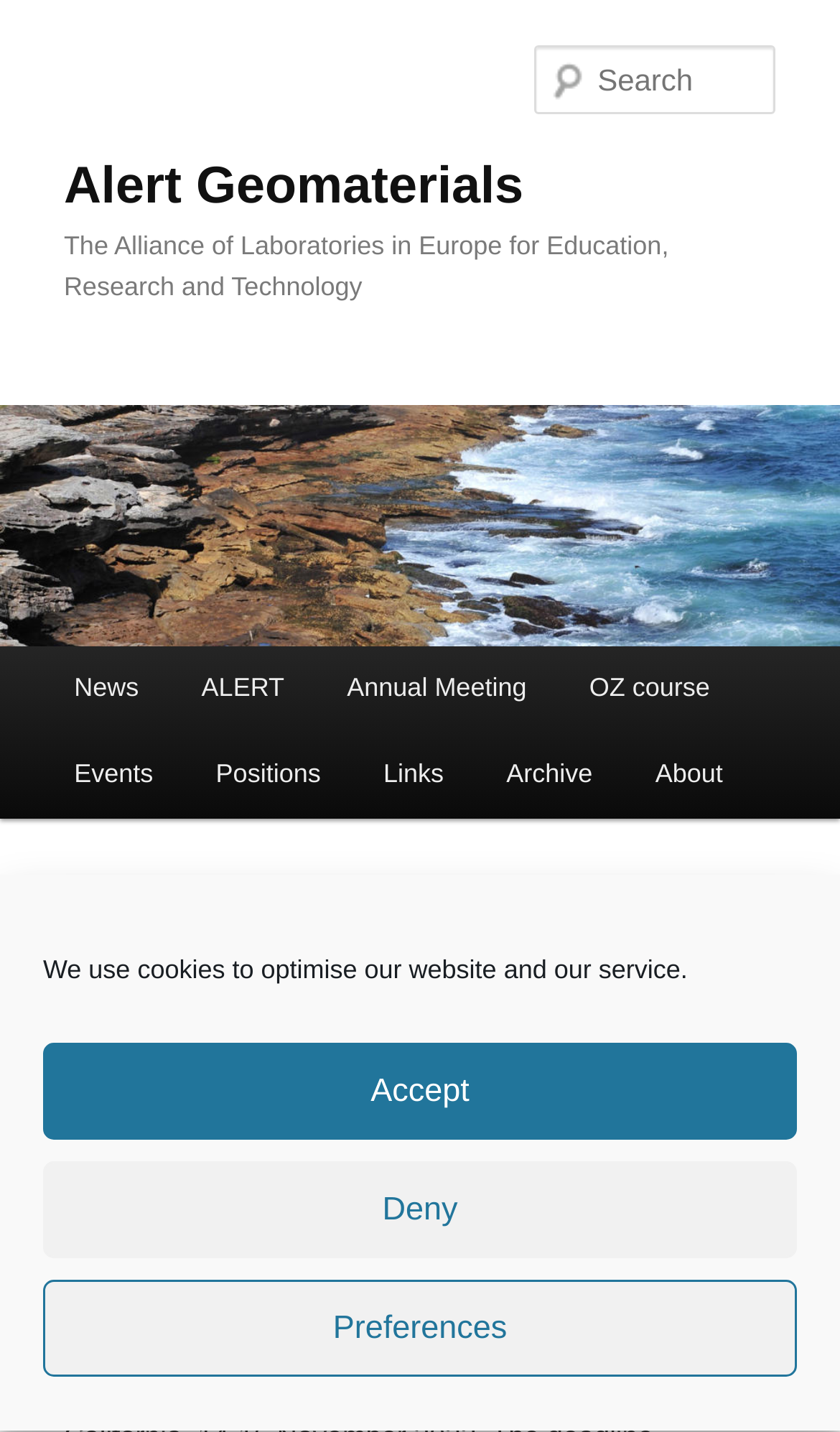Could you locate the bounding box coordinates for the section that should be clicked to accomplish this task: "Search for something".

[0.637, 0.032, 0.924, 0.08]